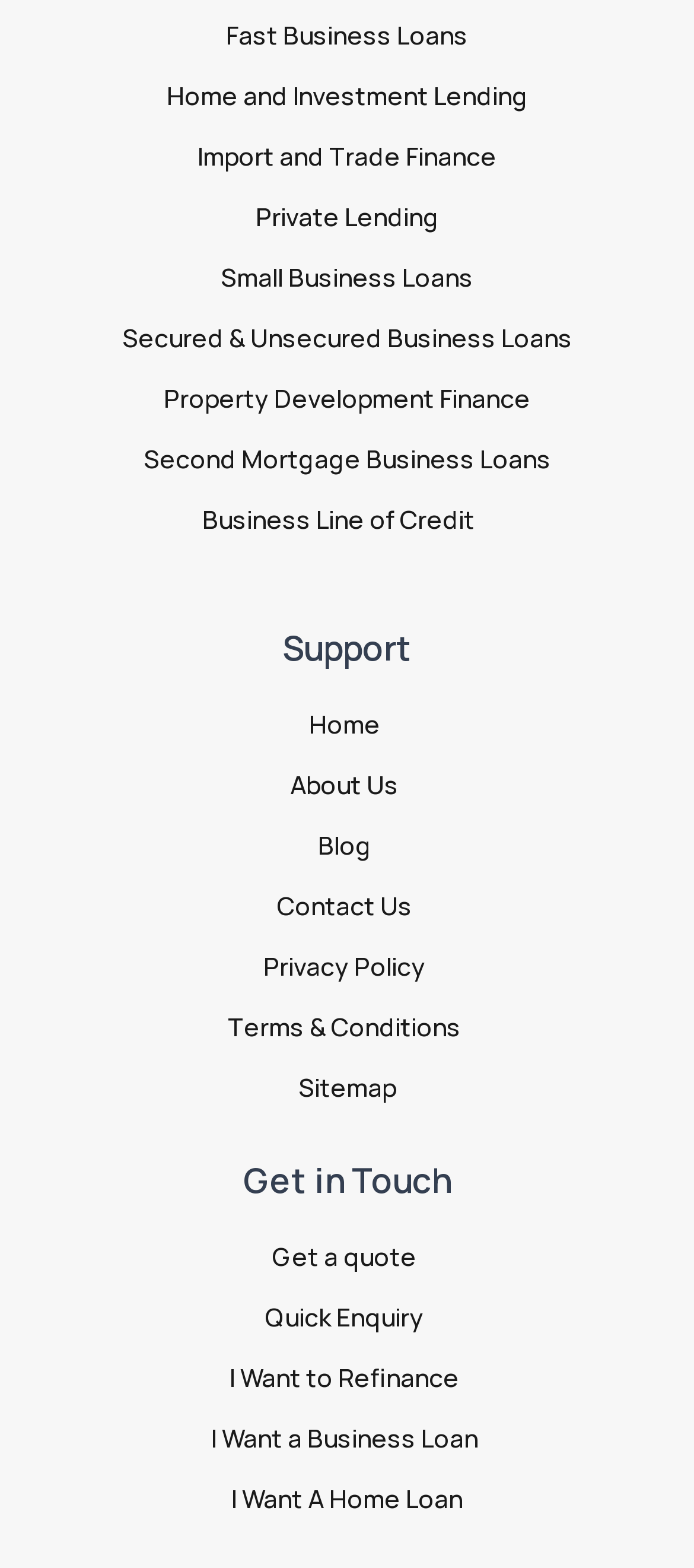Determine the bounding box coordinates for the area you should click to complete the following instruction: "Click on Fast Business Loans".

[0.103, 0.009, 0.897, 0.036]